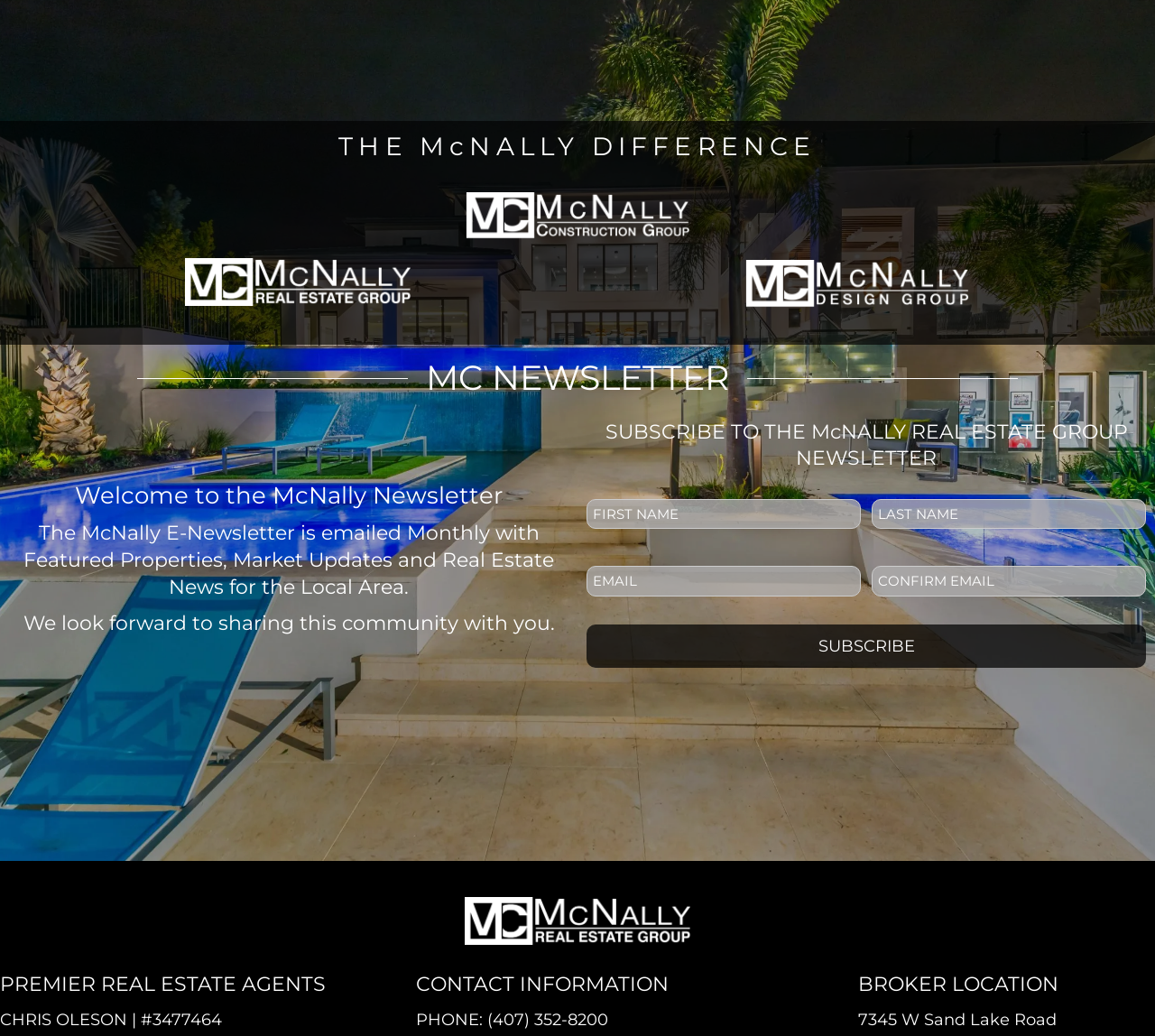Answer this question using a single word or a brief phrase:
What is the purpose of the newsletter?

Share community news